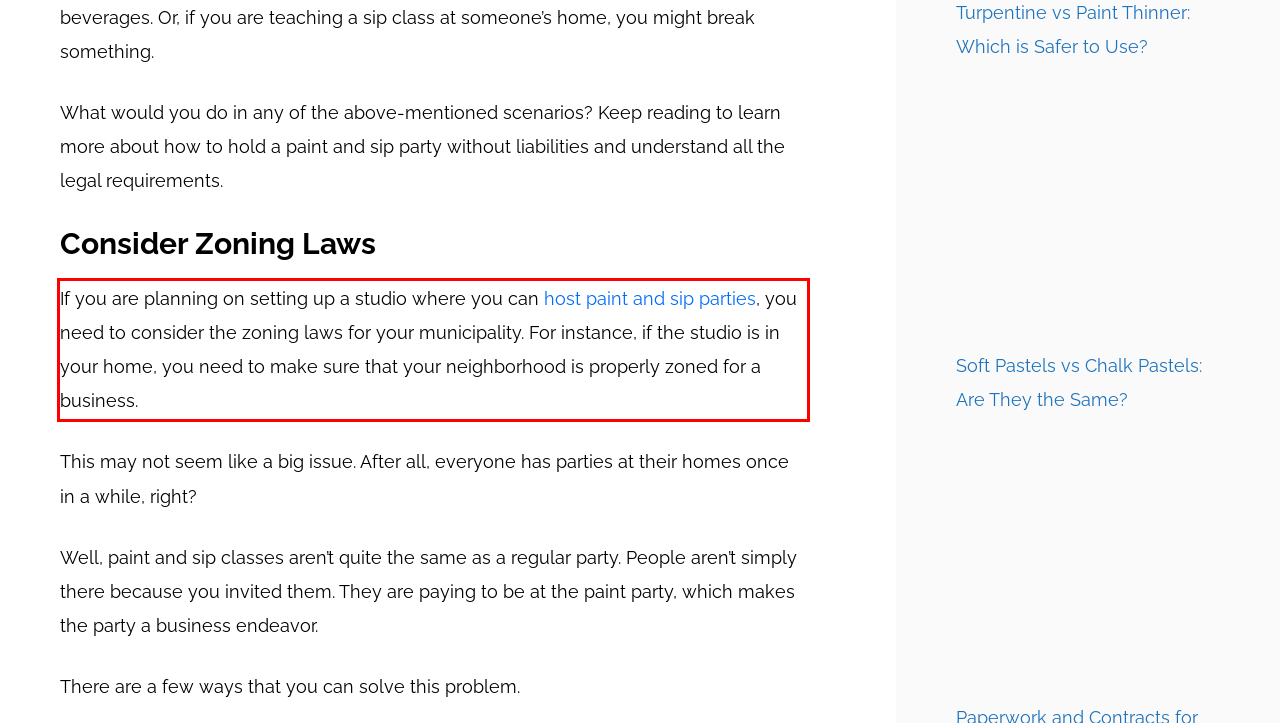You are presented with a webpage screenshot featuring a red bounding box. Perform OCR on the text inside the red bounding box and extract the content.

If you are planning on setting up a studio where you can host paint and sip parties, you need to consider the zoning laws for your municipality. For instance, if the studio is in your home, you need to make sure that your neighborhood is properly zoned for a business.